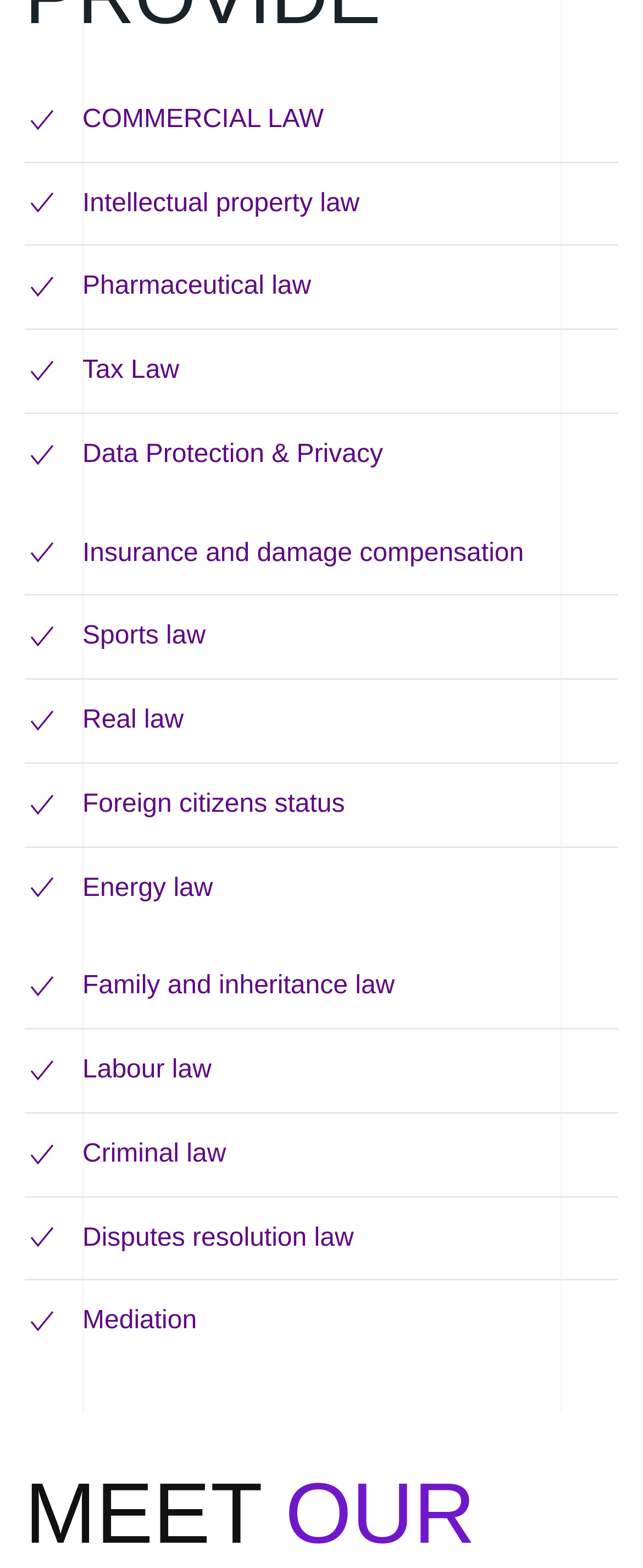Please identify the bounding box coordinates of the element I should click to complete this instruction: 'Click on Commercial Law'. The coordinates should be given as four float numbers between 0 and 1, like this: [left, top, right, bottom].

[0.038, 0.067, 0.09, 0.085]